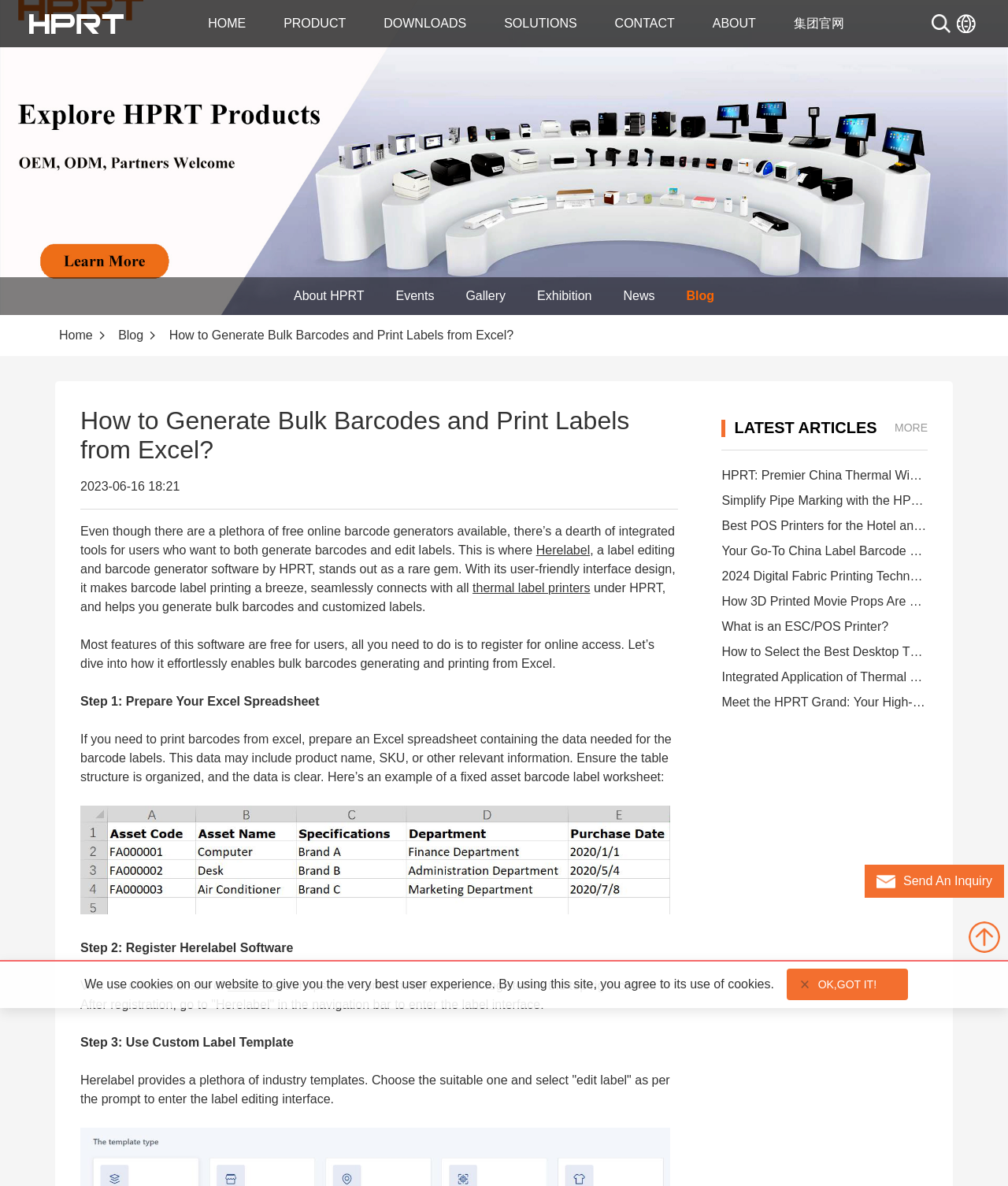Respond to the following question with a brief word or phrase:
What type of printers does Herelabel seamlessly connect with?

Thermal label printers